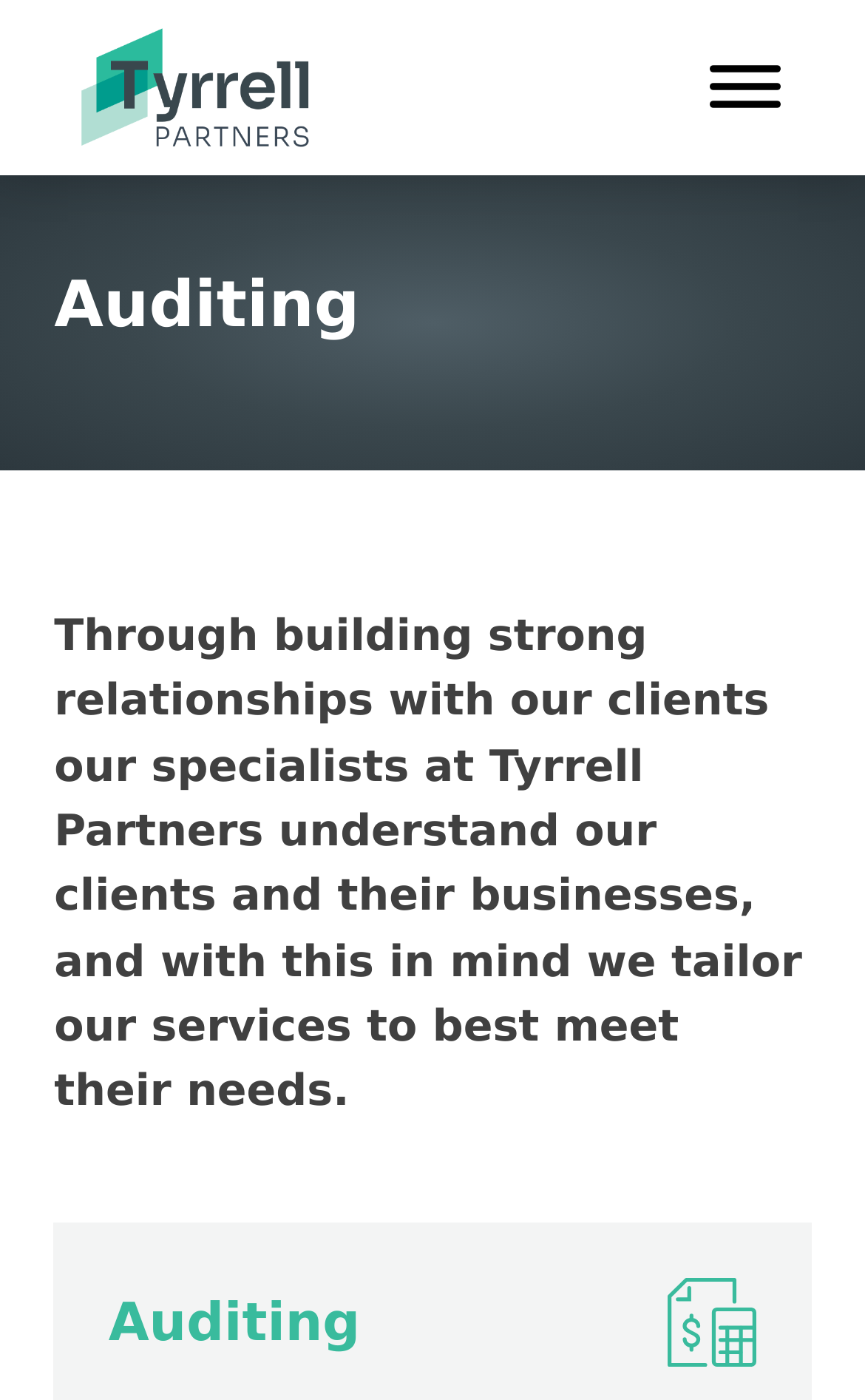How do Tyrrell Partners tailor their services?
Please provide a single word or phrase answer based on the image.

To meet clients' needs